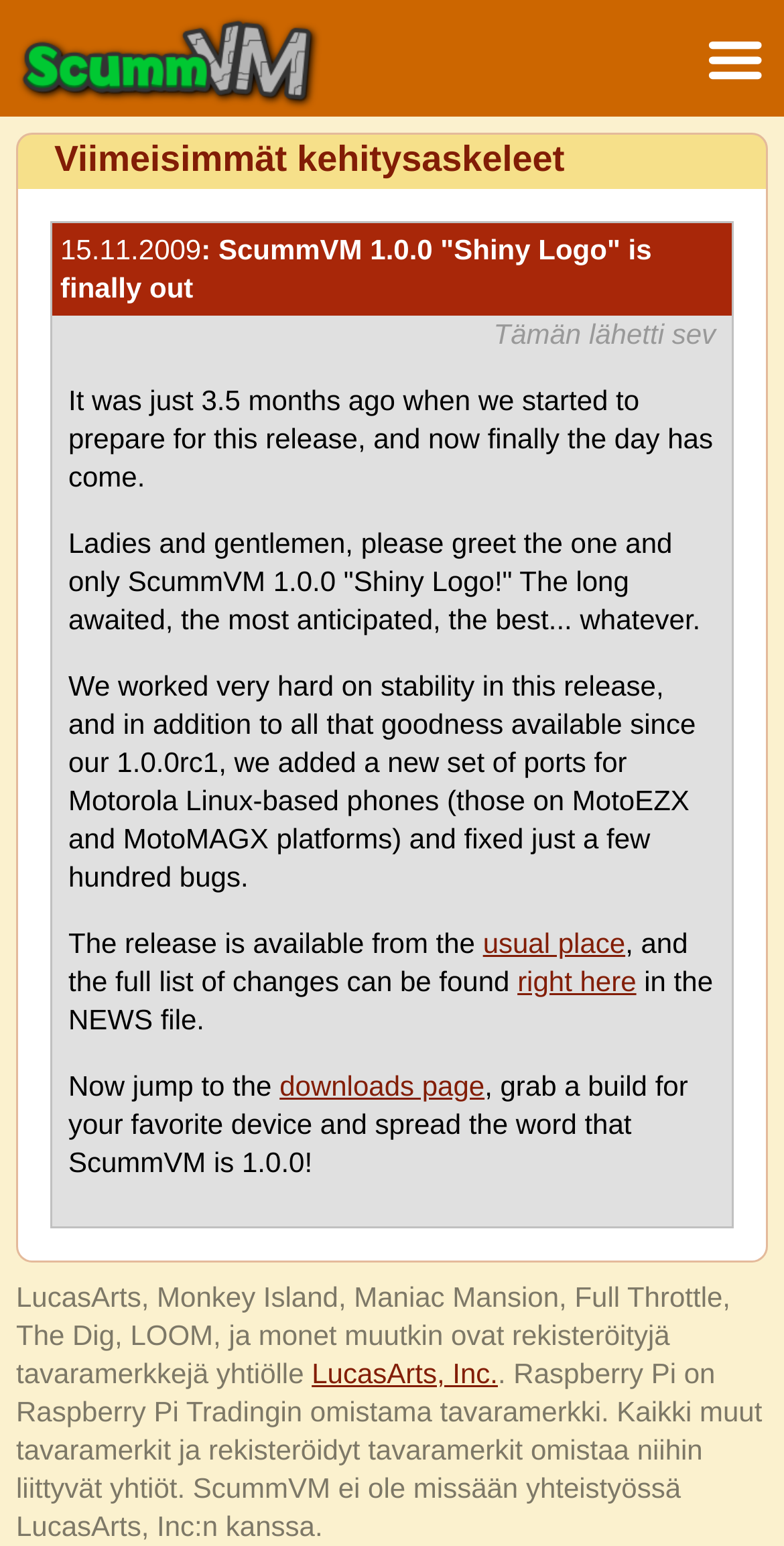Refer to the image and answer the question with as much detail as possible: What is the logo of ScummVM?

The logo of ScummVM is located at the top left corner of the webpage, which is an image element with the description 'ScummVM-tunnus'.